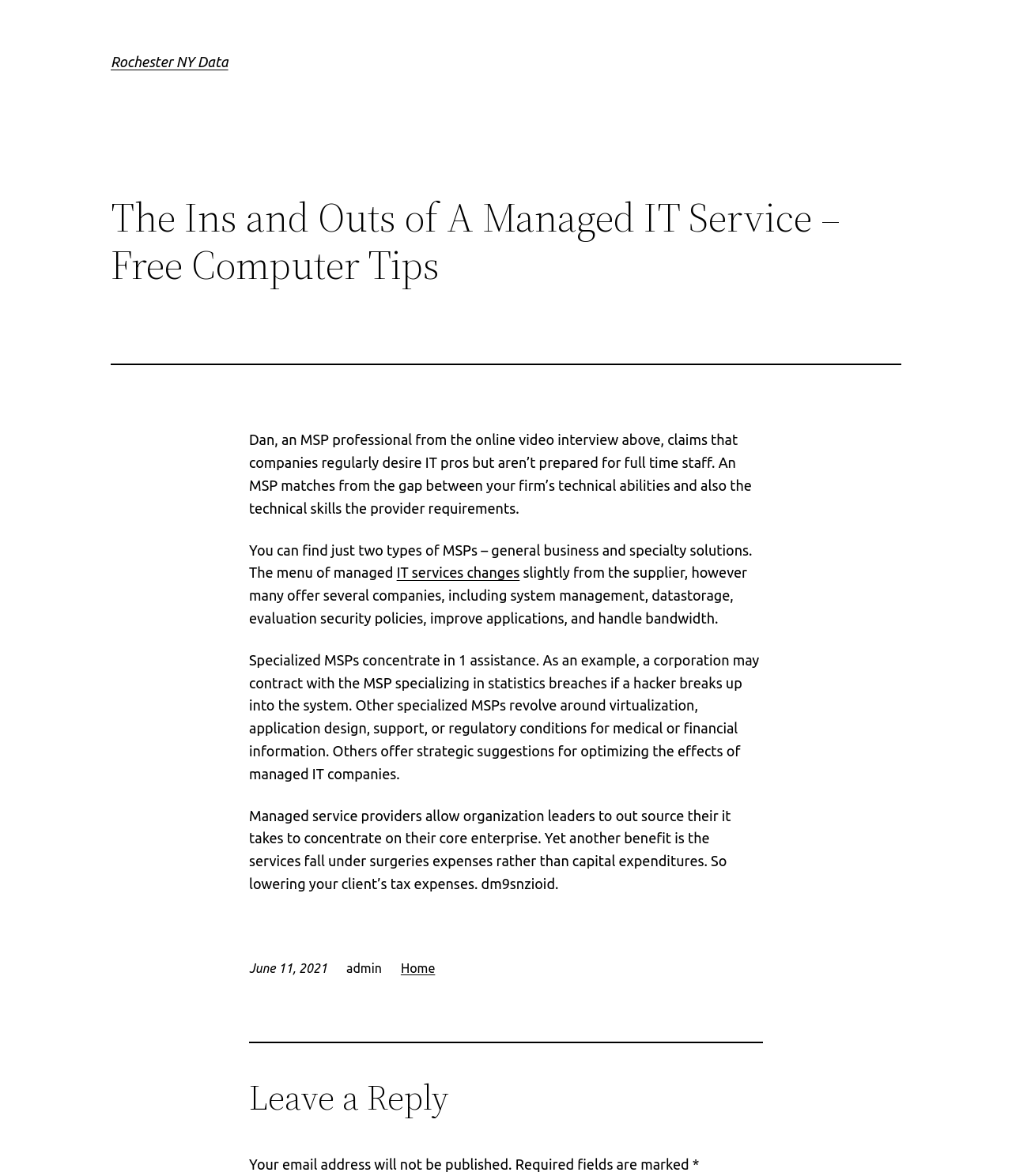Determine the main headline from the webpage and extract its text.

Rochester NY Data